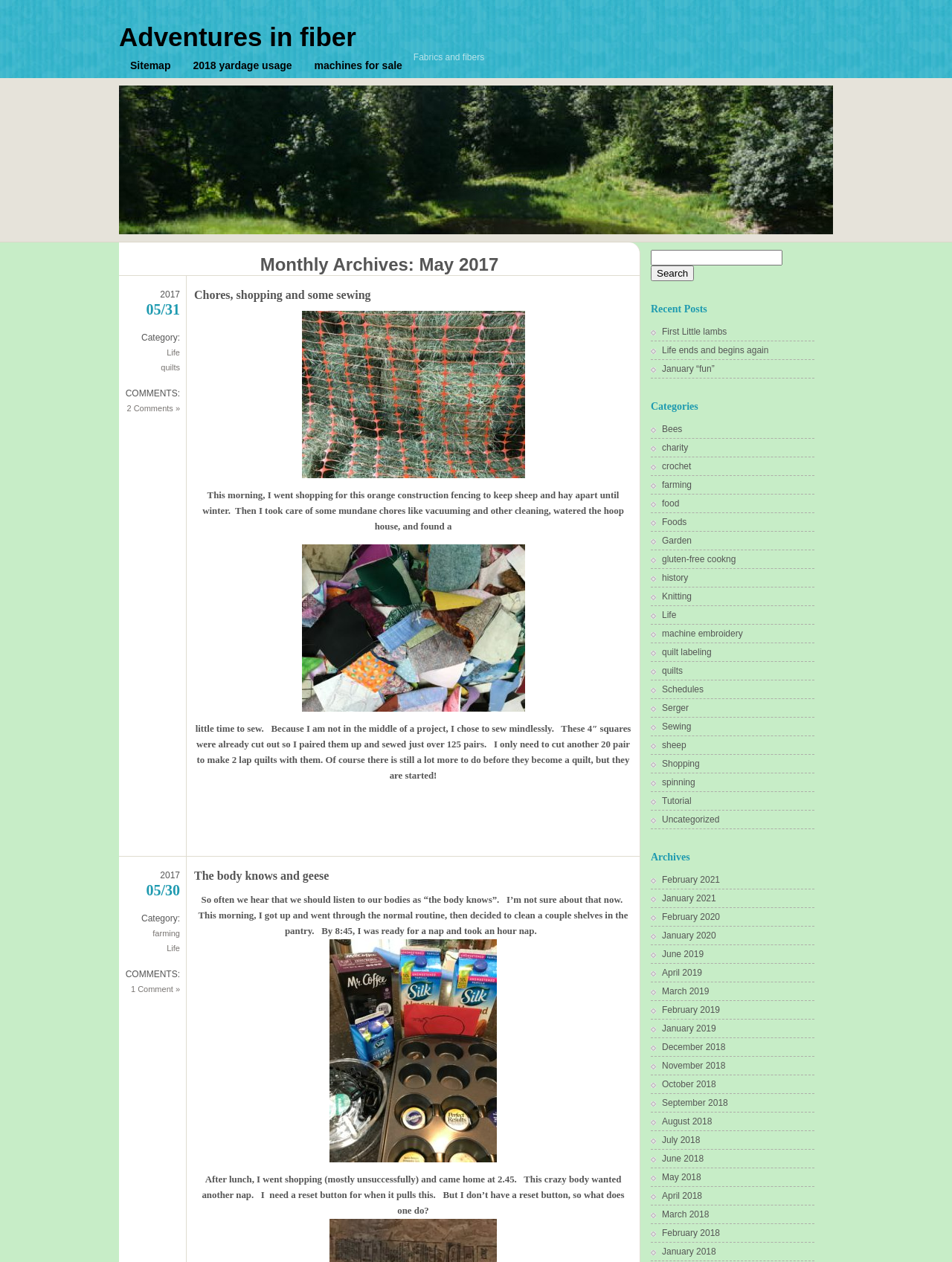Specify the bounding box coordinates for the region that must be clicked to perform the given instruction: "Read post 'Chores, shopping and some sewing'".

[0.204, 0.228, 0.664, 0.24]